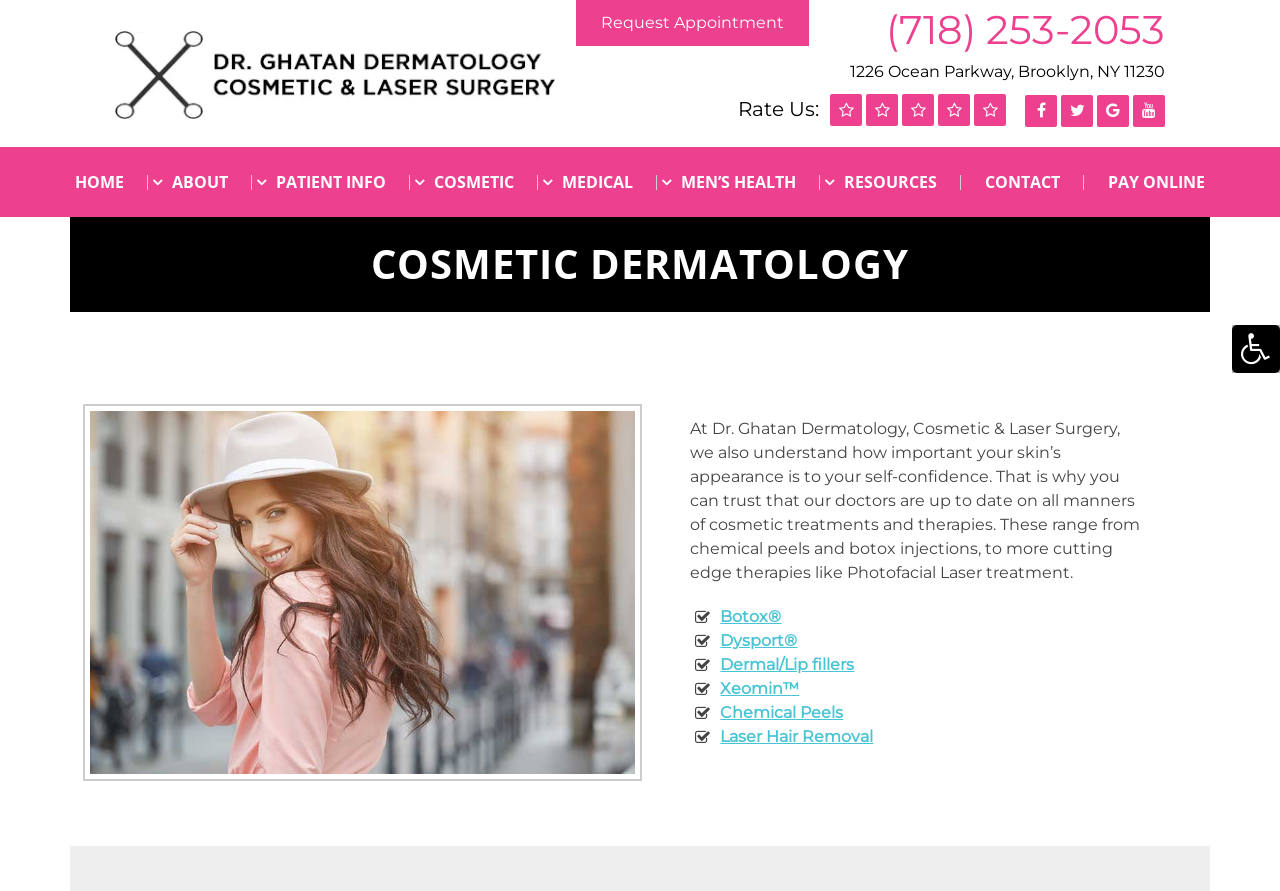What is one of the cosmetic treatments offered?
Look at the image and answer the question using a single word or phrase.

Botox